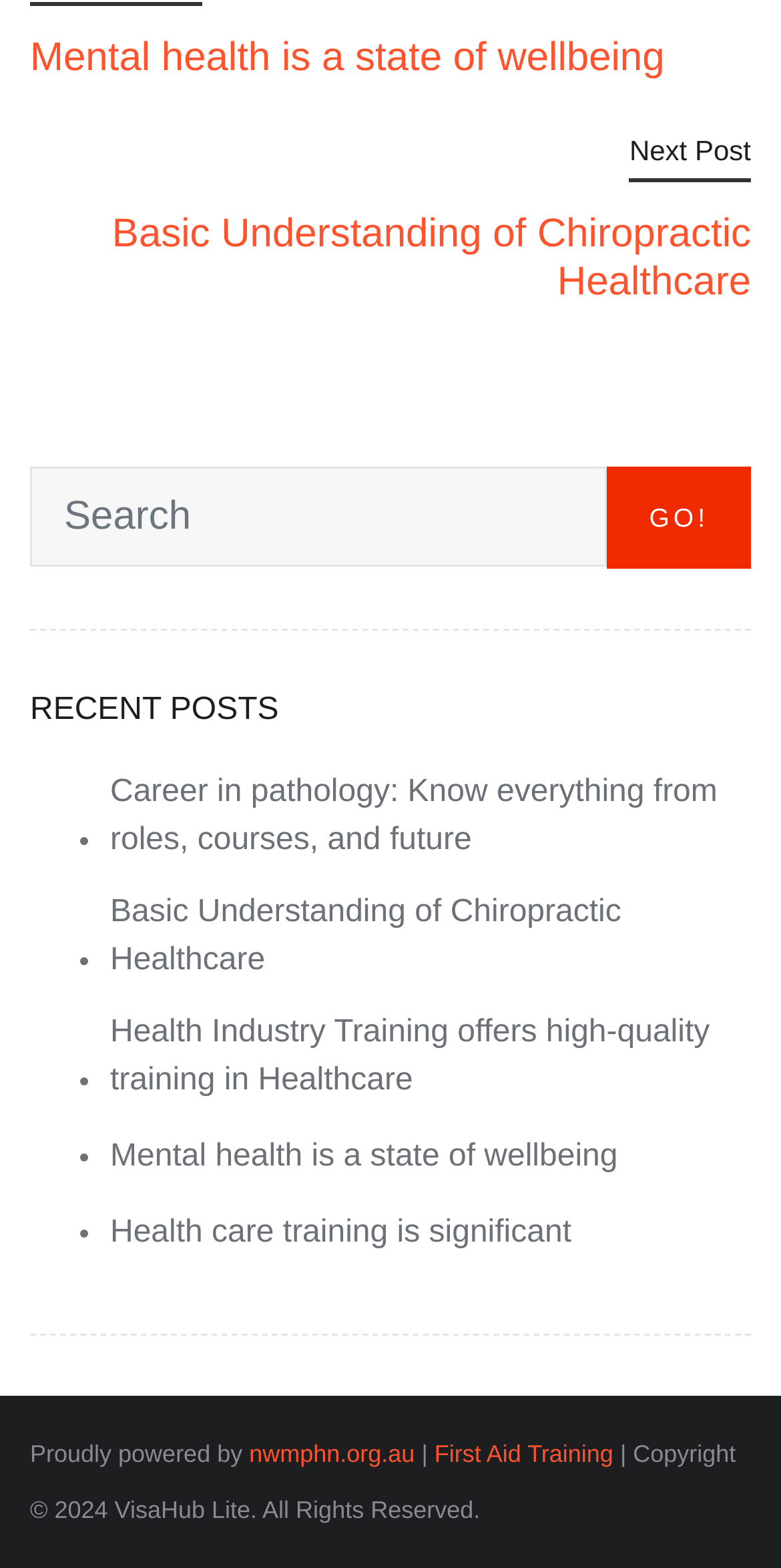Give a succinct answer to this question in a single word or phrase: 
What is the text above the search box?

Basic Understanding of Chiropractic Healthcare